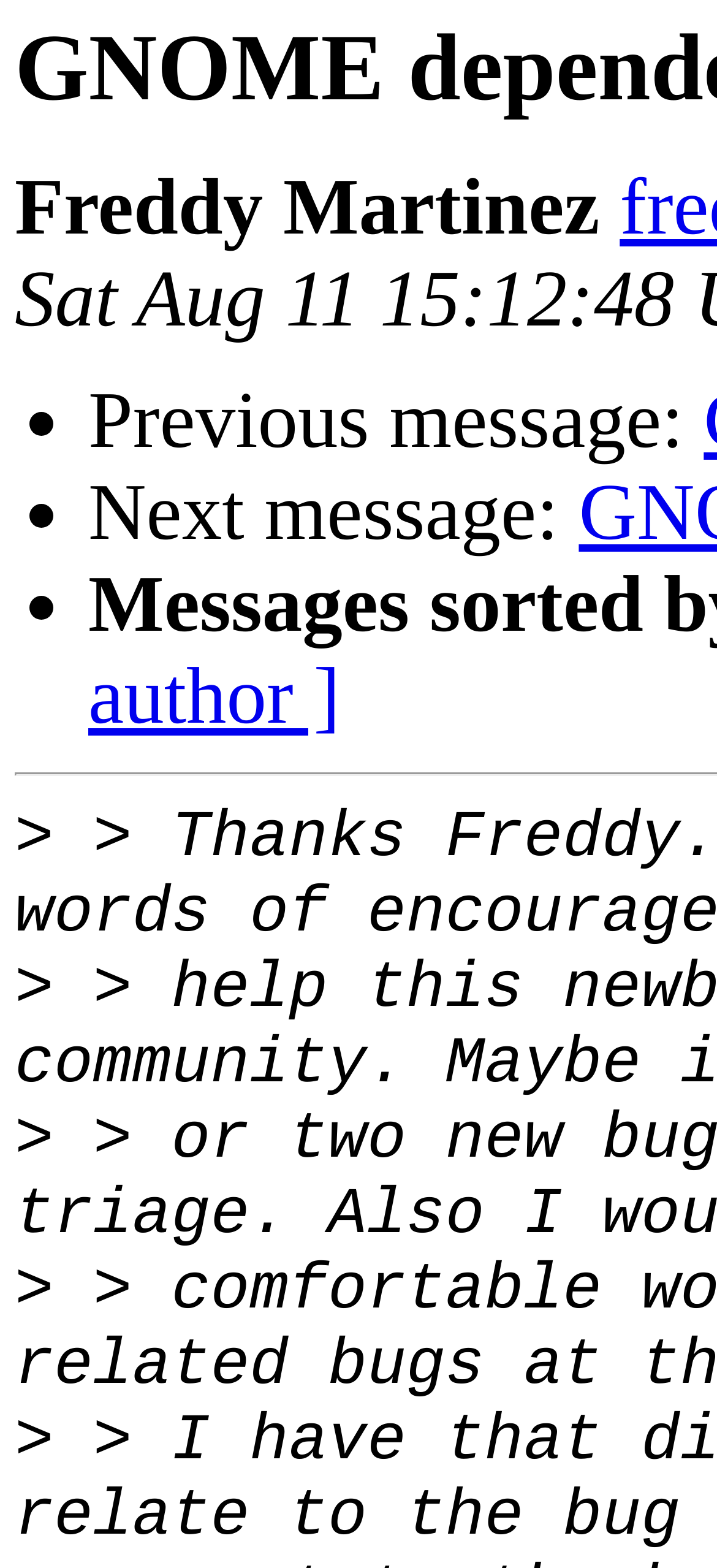What is the purpose of the '>' symbol? Please answer the question using a single word or phrase based on the image.

Navigation